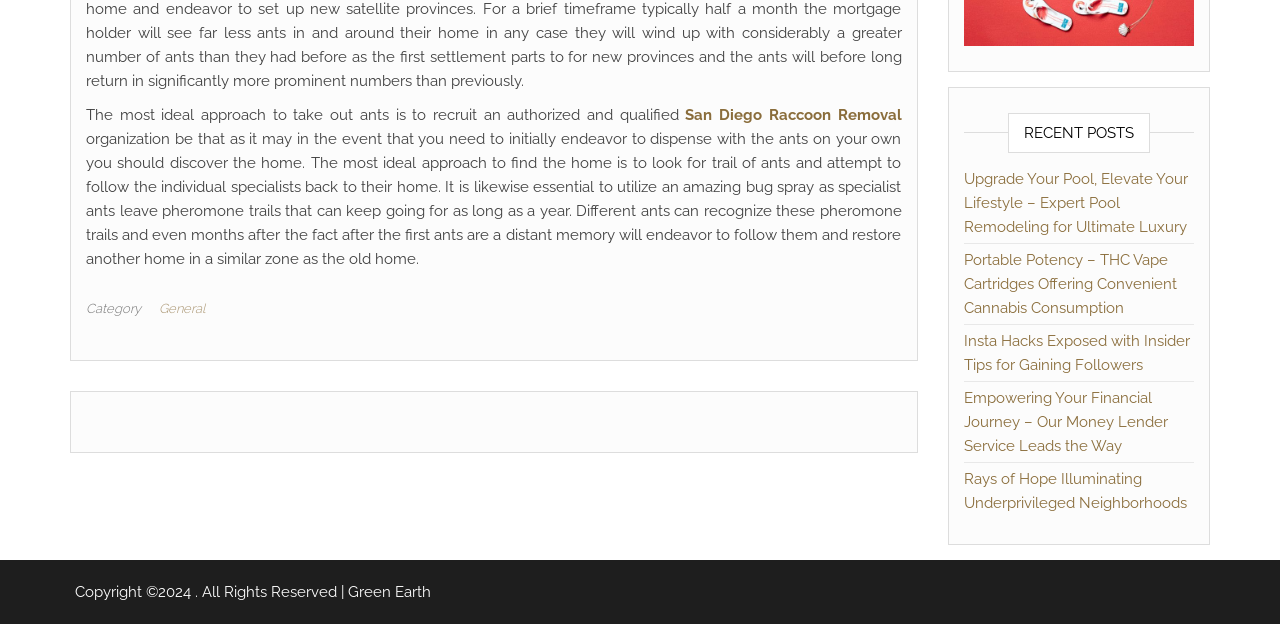Examine the image and give a thorough answer to the following question:
What is the name of the organization?

The copyright information at the bottom of the page mentions 'Copyright ©2024. All Rights Reserved | Green Earth', indicating that the name of the organization is Green Earth.